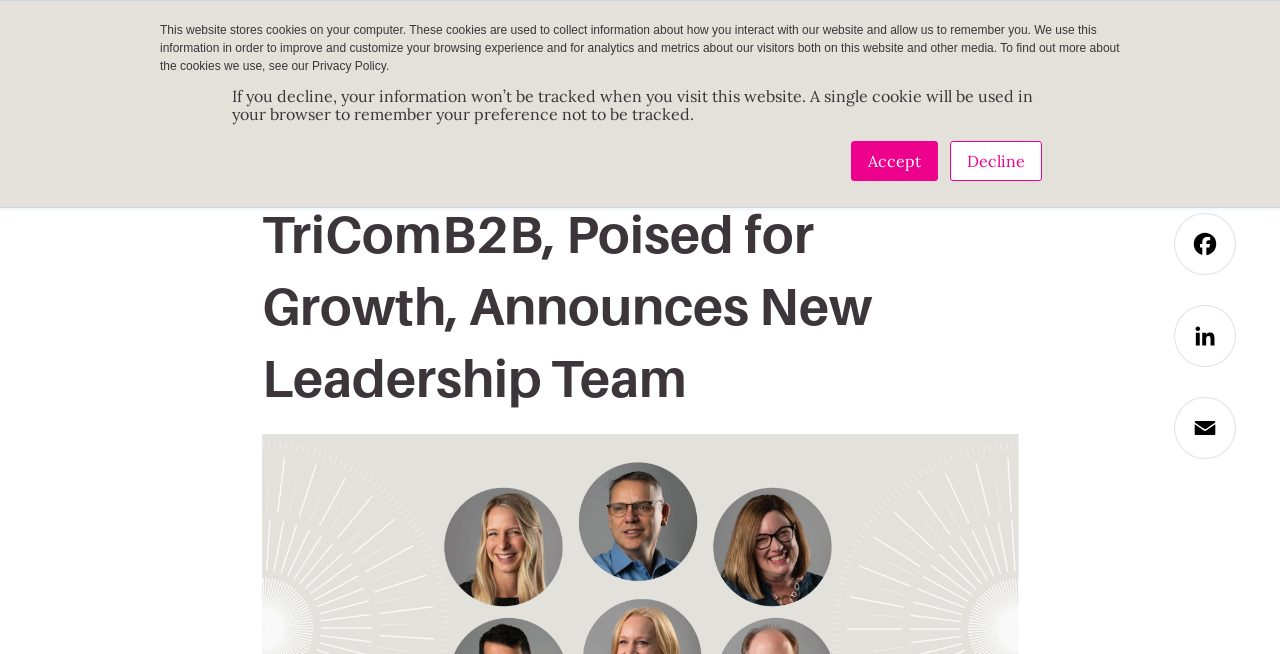Given the element description: "Agency Philosophy", predict the bounding box coordinates of the UI element it refers to, using four float numbers between 0 and 1, i.e., [left, top, right, bottom].

[0.812, 0.647, 0.94, 0.679]